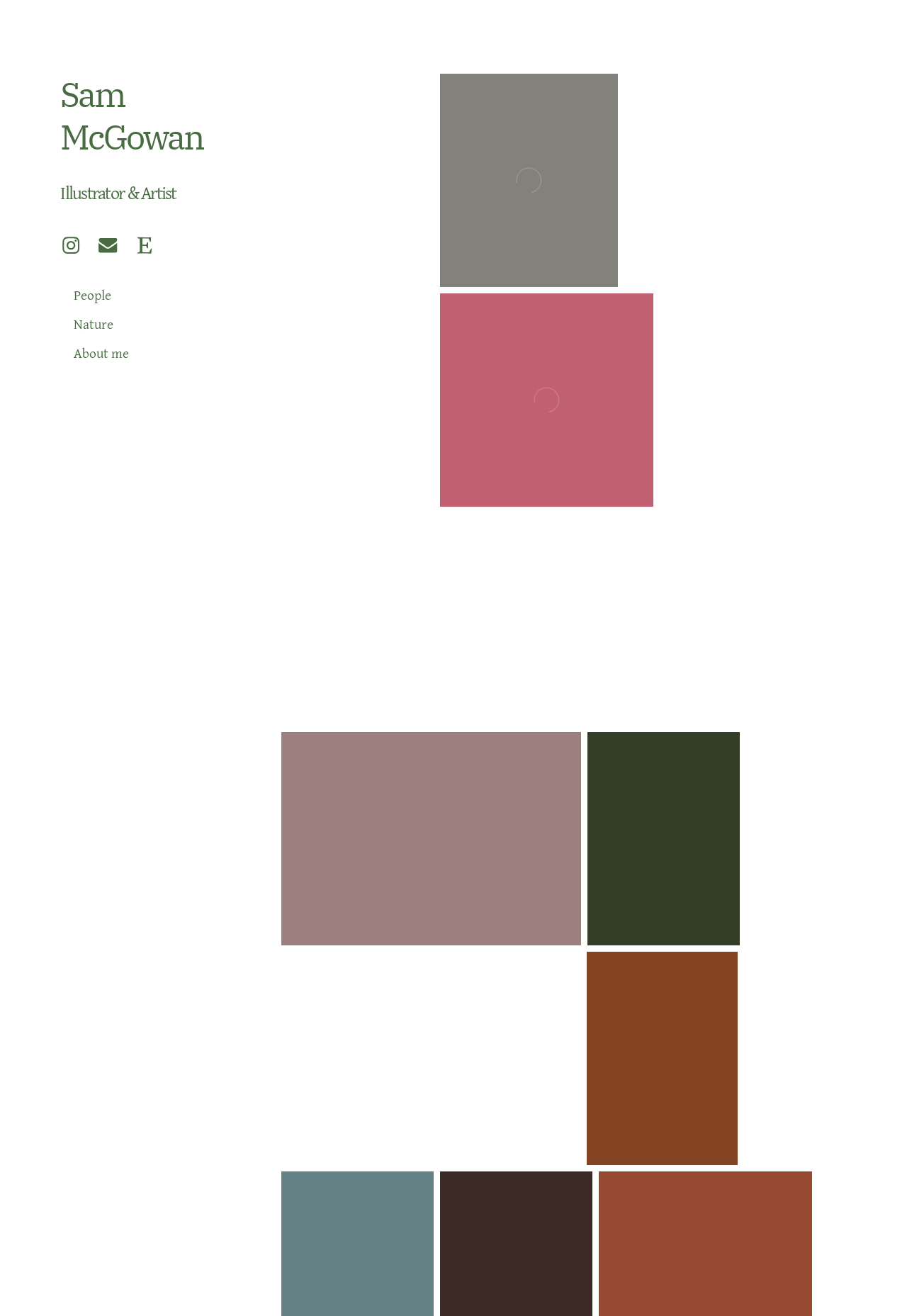How many Instagram links are there on the webpage?
Please provide a single word or phrase based on the screenshot.

3